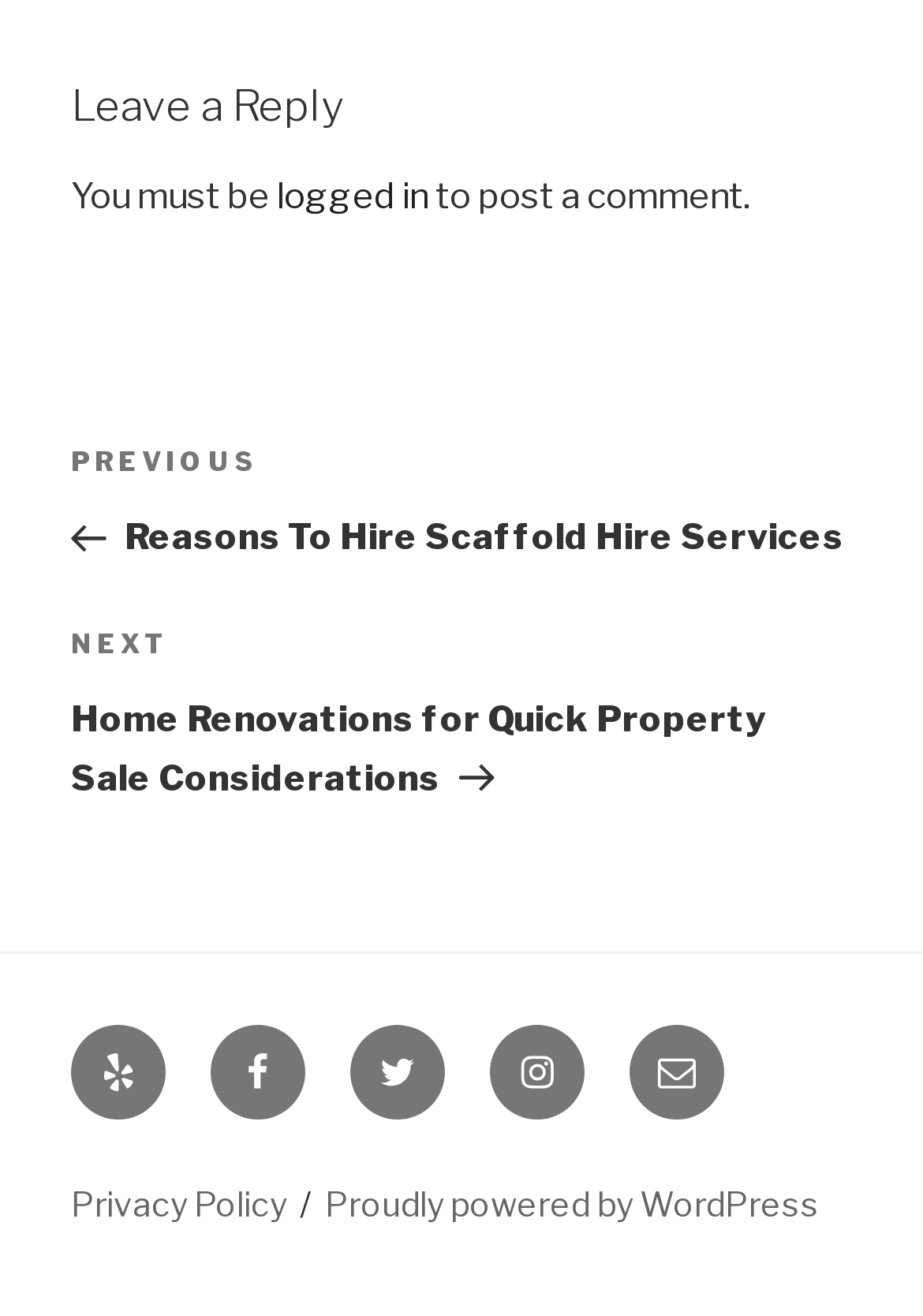Determine the bounding box coordinates of the region I should click to achieve the following instruction: "Go to previous post". Ensure the bounding box coordinates are four float numbers between 0 and 1, i.e., [left, top, right, bottom].

[0.077, 0.334, 0.923, 0.425]